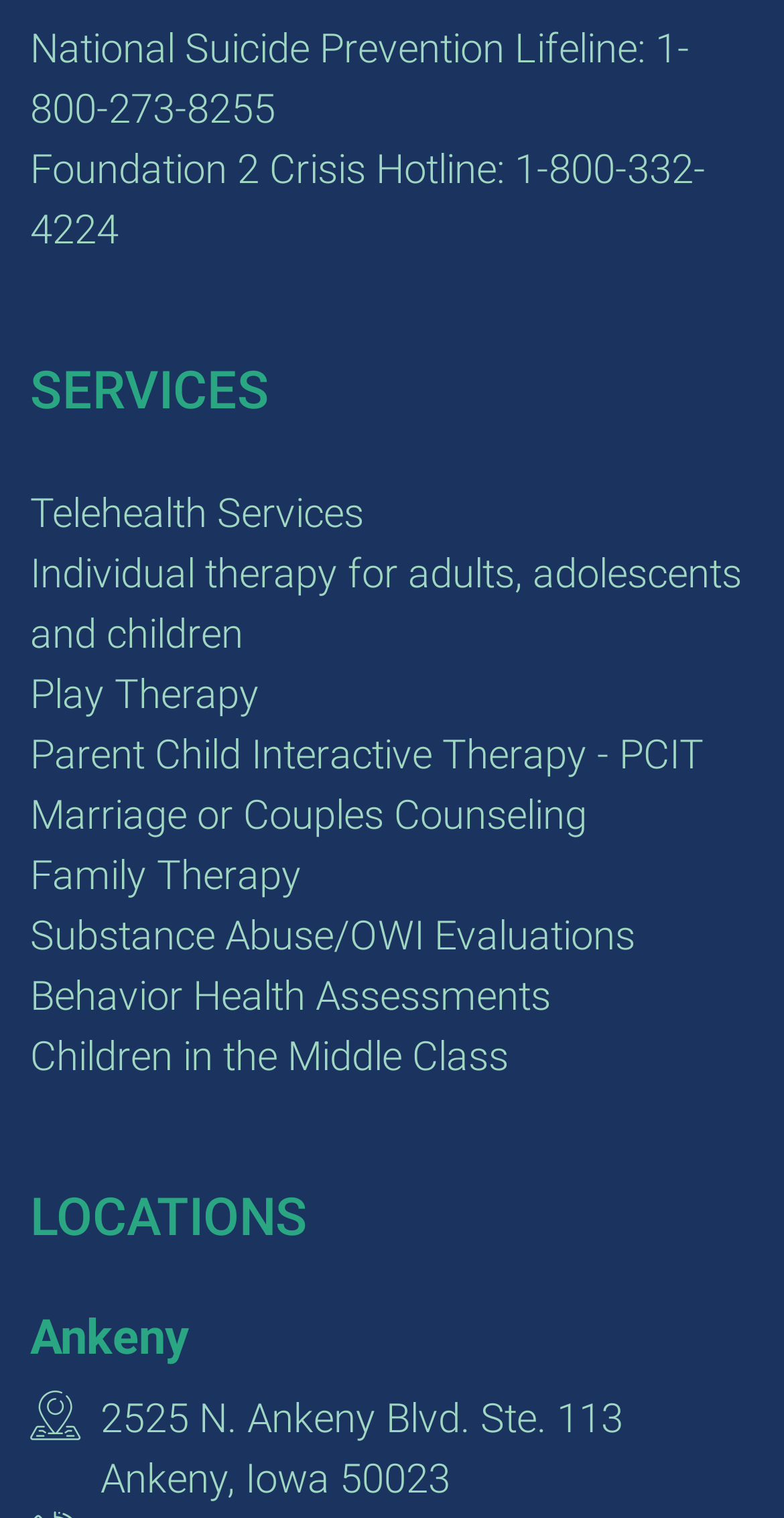Please locate the bounding box coordinates of the element that should be clicked to achieve the given instruction: "Click on Telehealth Services".

[0.038, 0.322, 0.464, 0.354]